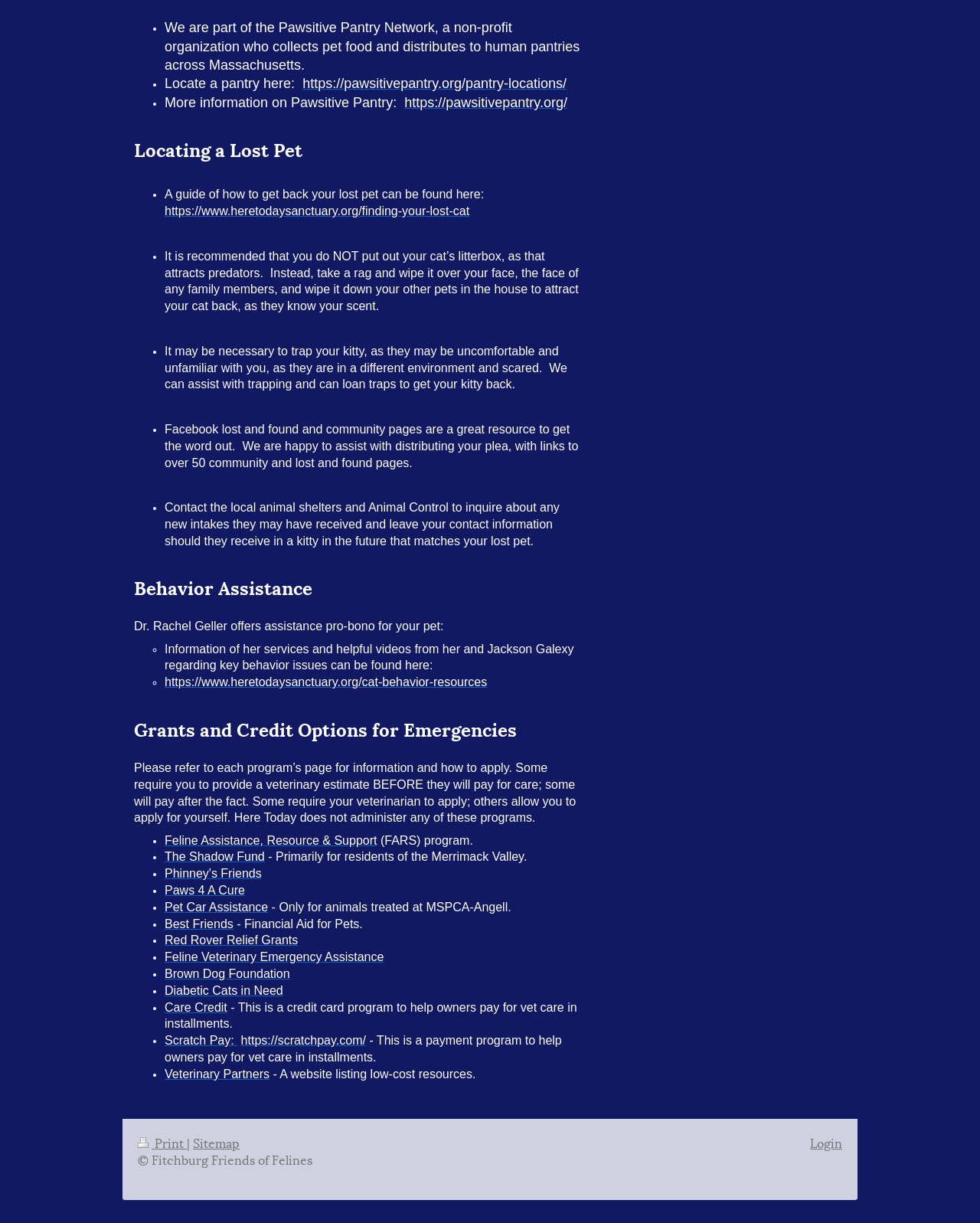How can you attract your lost cat back?
Based on the visual information, provide a detailed and comprehensive answer.

According to the webpage, 'take a rag and wipe it over your face, the face of any family members, and wipe it down your other pets in the house to attract your cat back, as they know your scent'.